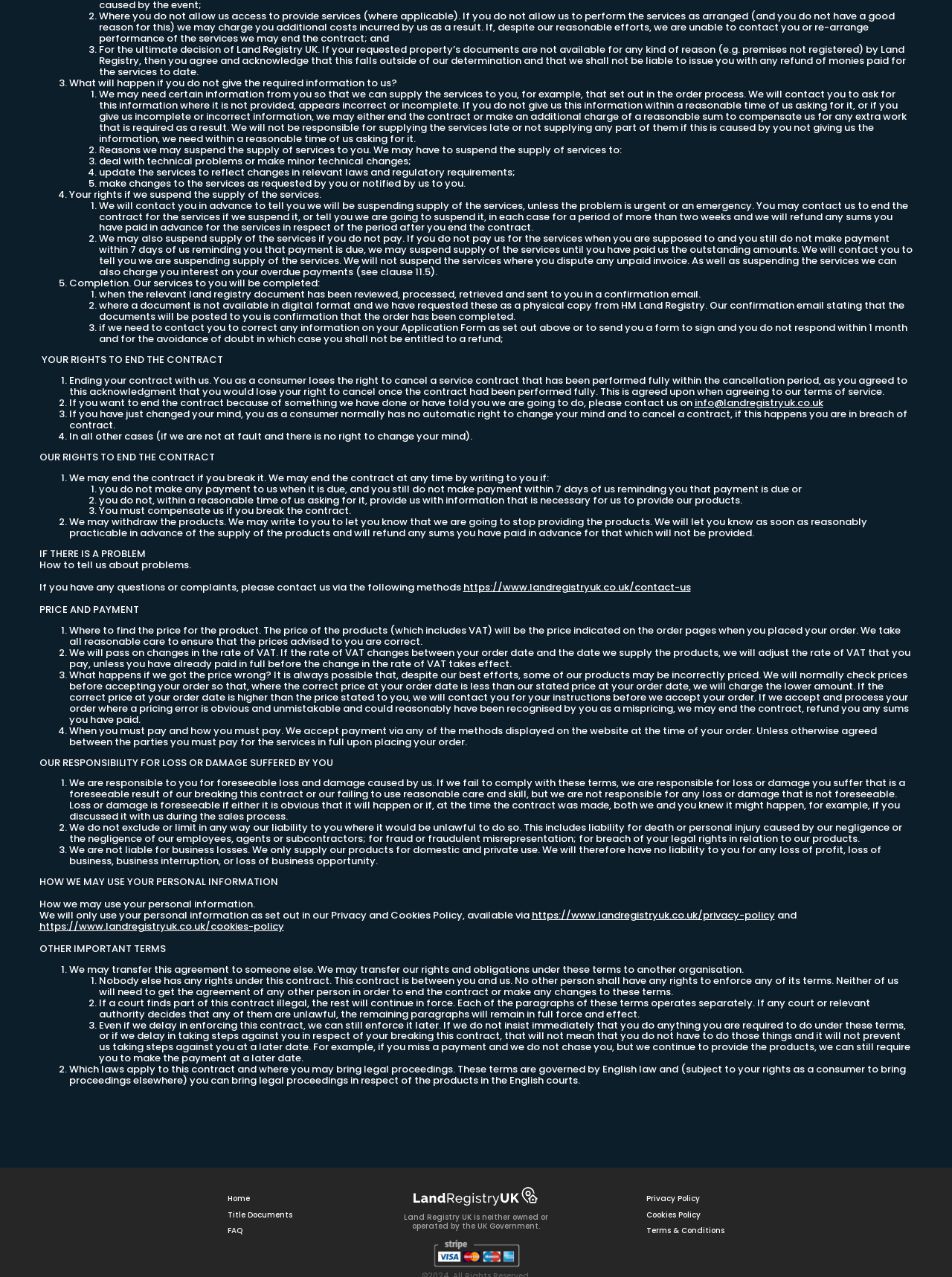Identify the bounding box coordinates of the element that should be clicked to fulfill this task: "visit the contact us page". The coordinates should be provided as four float numbers between 0 and 1, i.e., [left, top, right, bottom].

[0.486, 0.454, 0.725, 0.465]